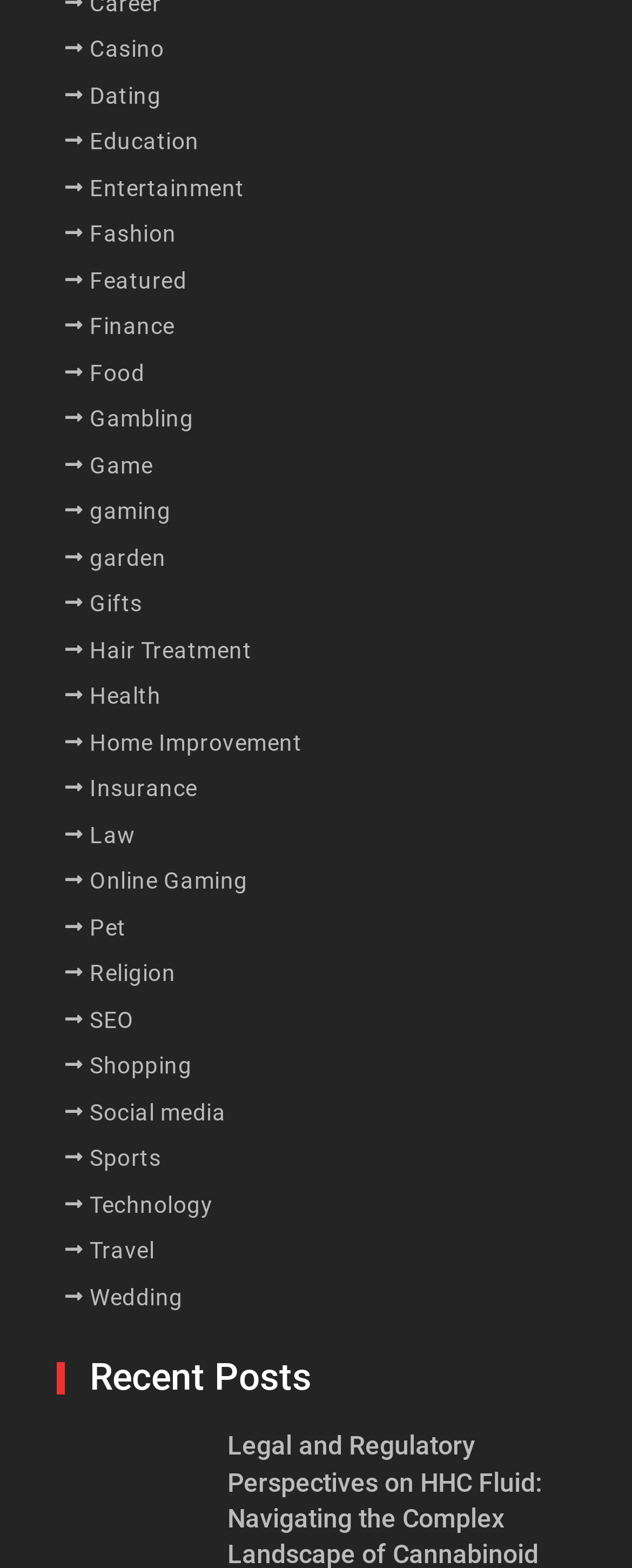Please answer the following question using a single word or phrase: 
How many categories are listed on the webpage?

30